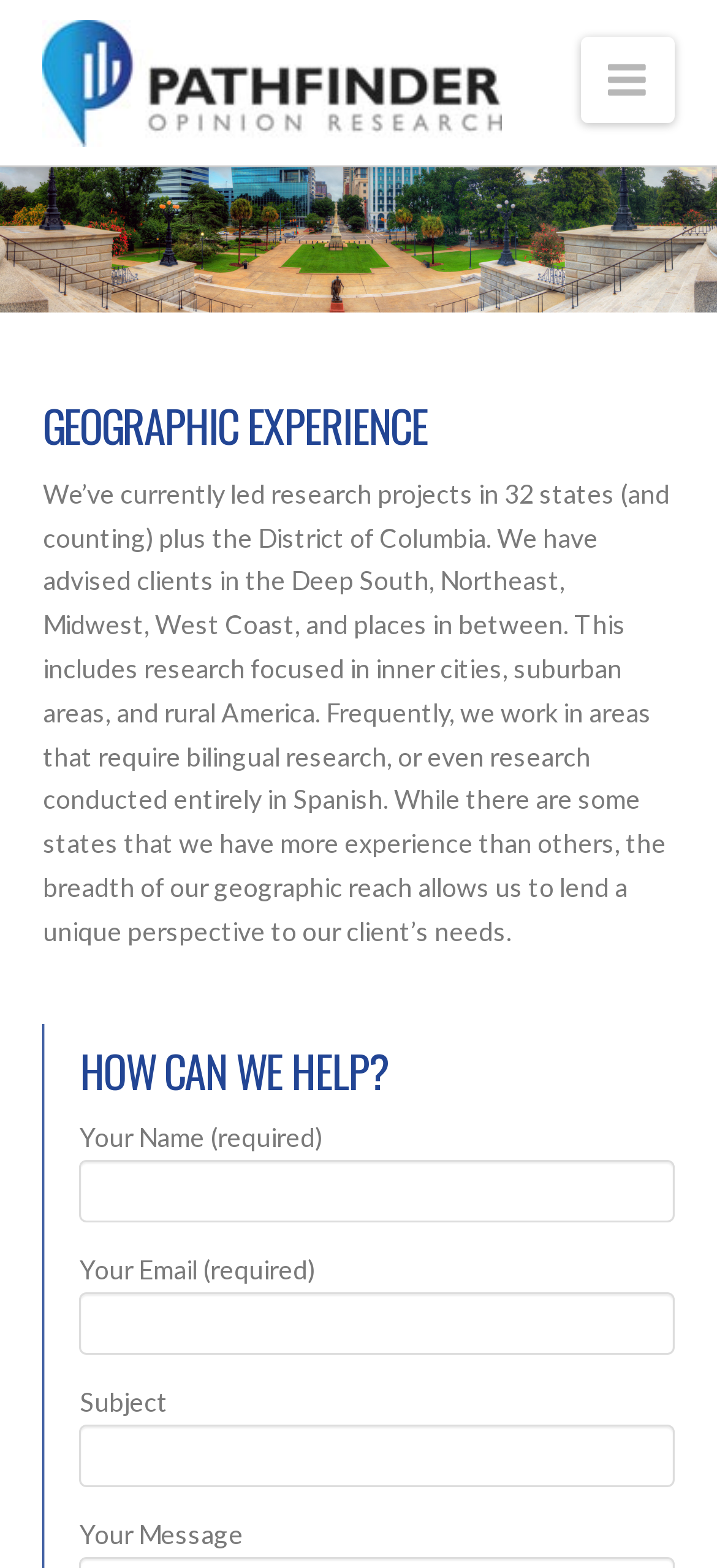Determine the bounding box coordinates (top-left x, top-left y, bottom-right x, bottom-right y) of the UI element described in the following text: parent_node: Navigation

[0.06, 0.012, 0.701, 0.094]